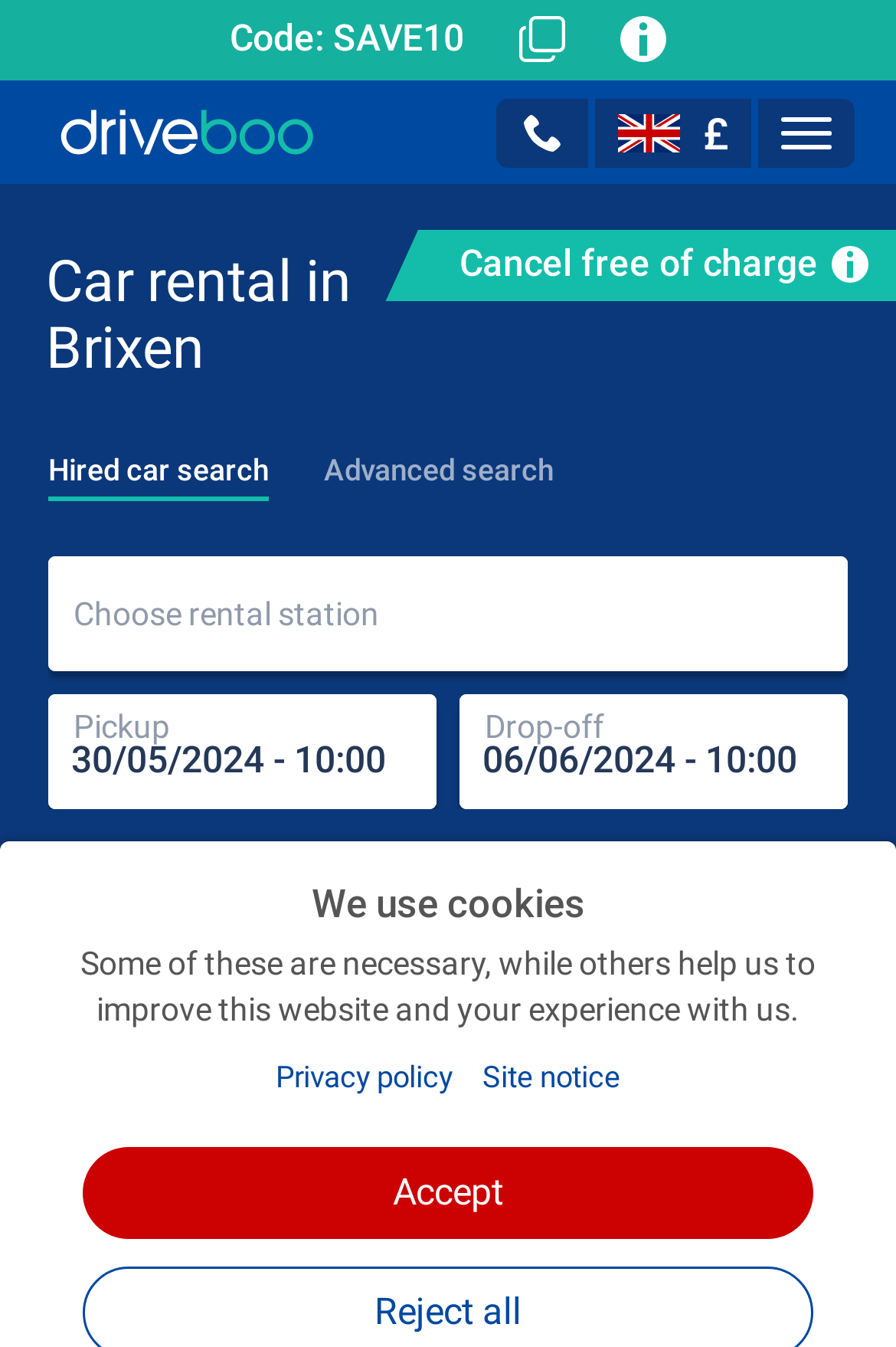Find the bounding box coordinates for the HTML element described in this sentence: "Navigation". Provide the coordinates as four float numbers between 0 and 1, in the format [left, top, right, bottom].

[0.846, 0.073, 0.954, 0.124]